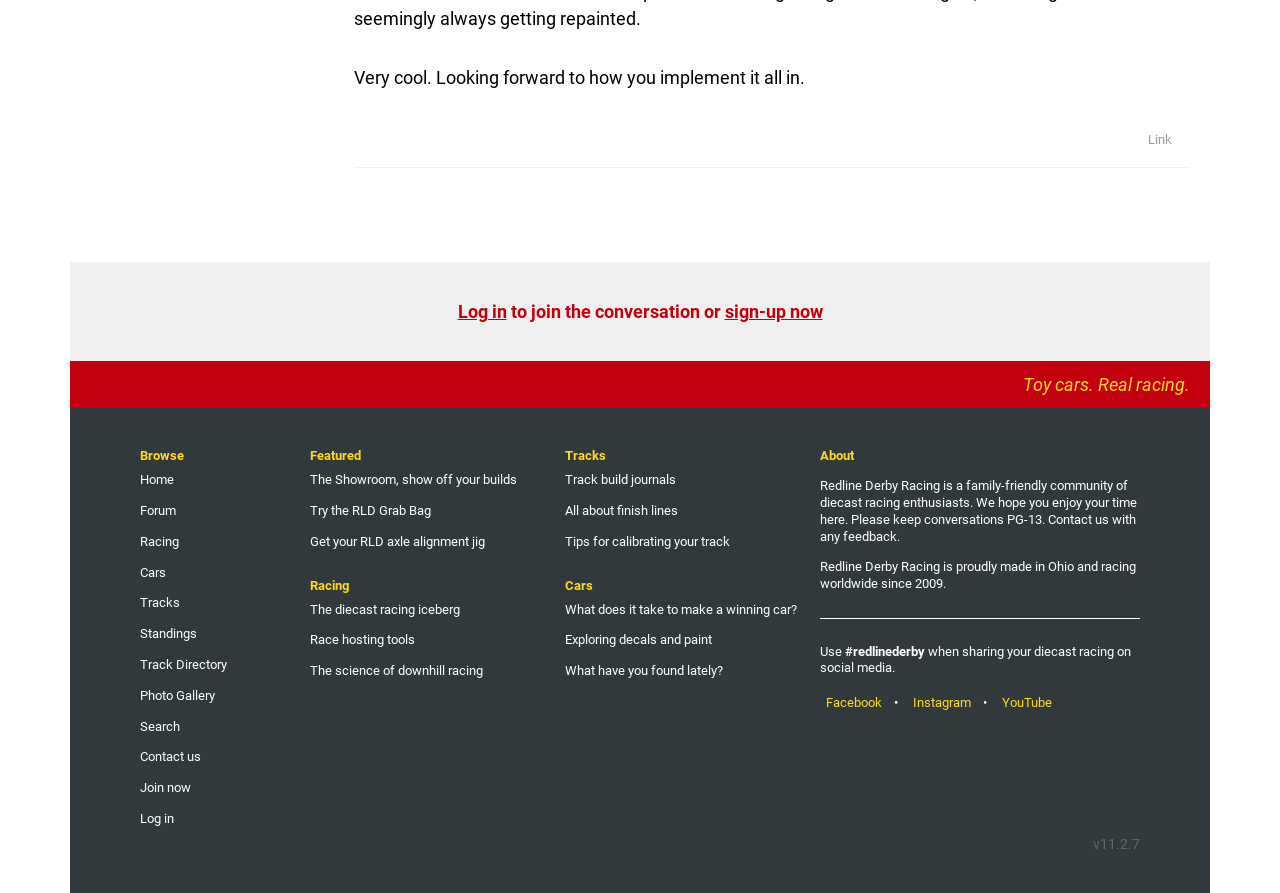What is the text of the first link on the page? Analyze the screenshot and reply with just one word or a short phrase.

Log in